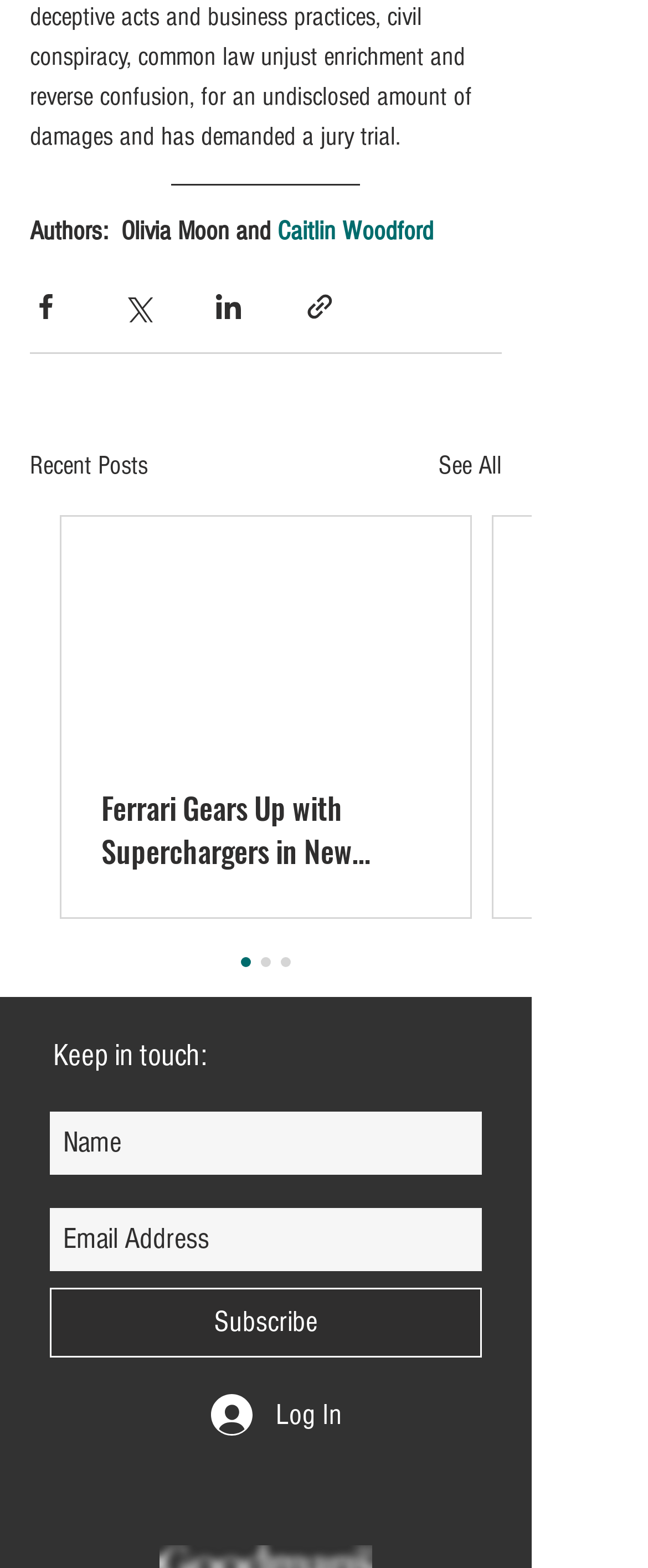Please mark the clickable region by giving the bounding box coordinates needed to complete this instruction: "Log In".

[0.29, 0.883, 0.564, 0.922]